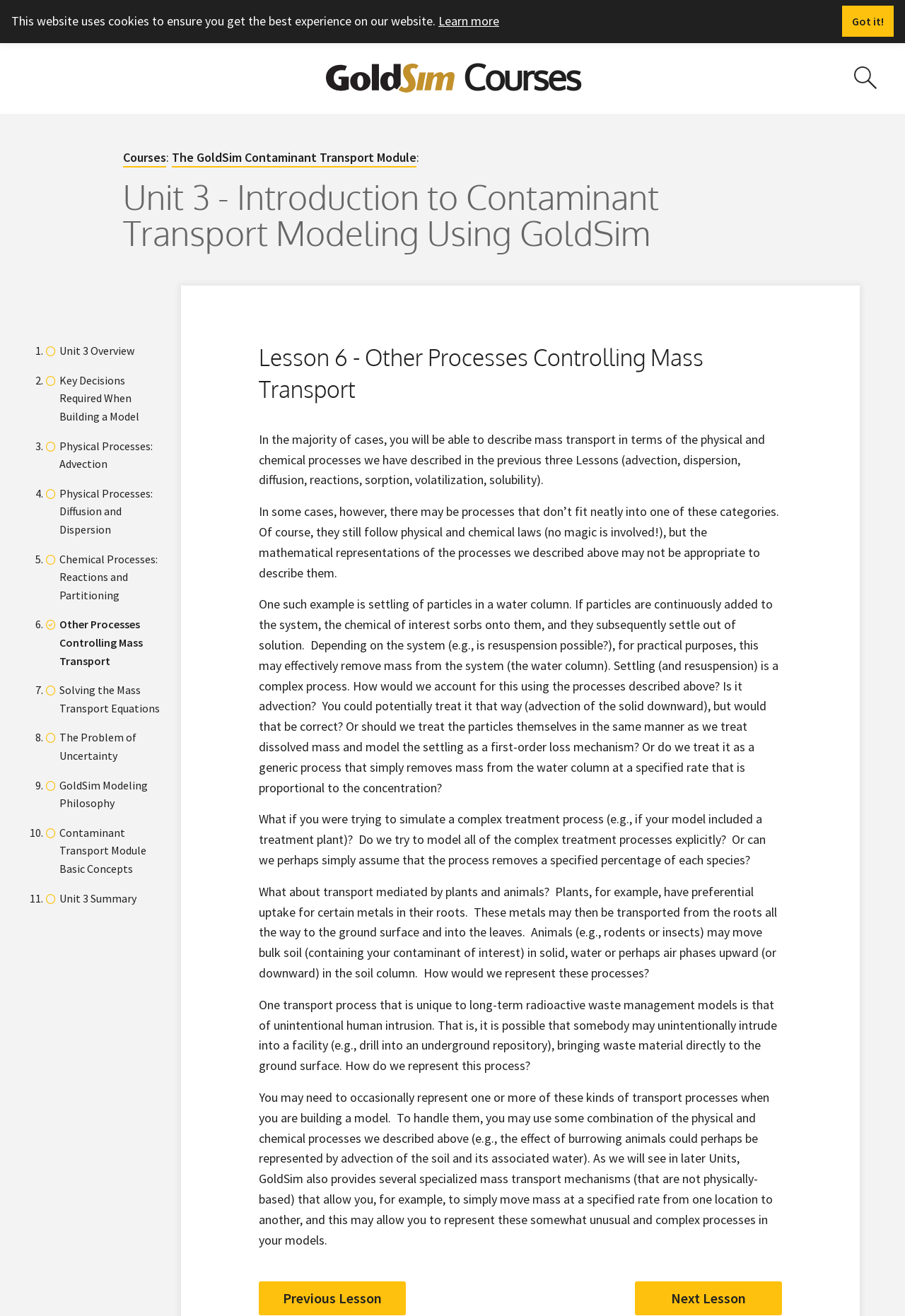What is the topic of Unit 3?
Answer the question in as much detail as possible.

I found the answer by looking at the heading element 'Unit 3 - Introduction to Contaminant Transport Modeling Using GoldSim' which is a child element of the HeaderAsNonLandmark element.